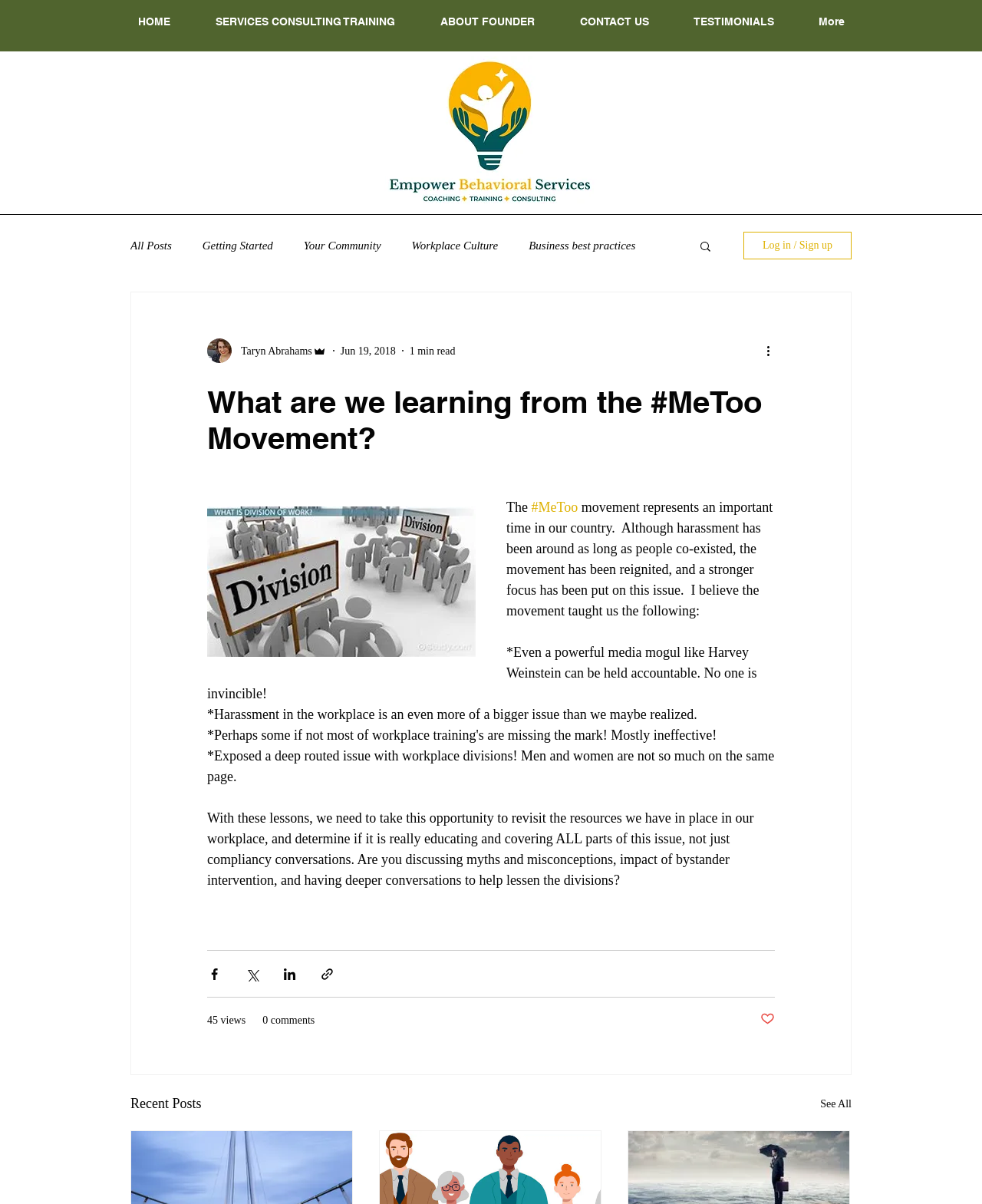Generate a detailed explanation of the webpage's features and information.

This webpage appears to be a blog post about the #MeToo movement. At the top, there is a navigation bar with links to different sections of the website, including "HOME", "SERVICES CONSULTING TRAINING", "ABOUT FOUNDER", "CONTACT US", and "TESTIMONIALS". Below the navigation bar, there is a logo image and a secondary navigation bar with links to different categories of blog posts, such as "All Posts", "Getting Started", "Your Community", and "Workplace Culture".

To the right of the secondary navigation bar, there is a search button and a login/signup button. Below these elements, there is a main article section with a heading that reads "What are we learning from the #MeToo Movement?". The article is written by Taryn Abrahams, an admin, and was posted on June 19, 2018. The article discusses the importance of the #MeToo movement and what lessons can be learned from it.

The article is divided into sections, with bullet points highlighting key takeaways, such as the fact that even powerful individuals can be held accountable and that harassment in the workplace is a significant issue. The article also encourages readers to revisit the resources available in their workplaces to ensure they are adequately addressing the issue.

At the bottom of the article, there are social media sharing buttons and a section displaying the number of views and comments. There is also a "More actions" button that allows users to perform additional actions.

Finally, at the very bottom of the page, there is a heading that reads "Recent Posts" with a link to "See All" recent posts.